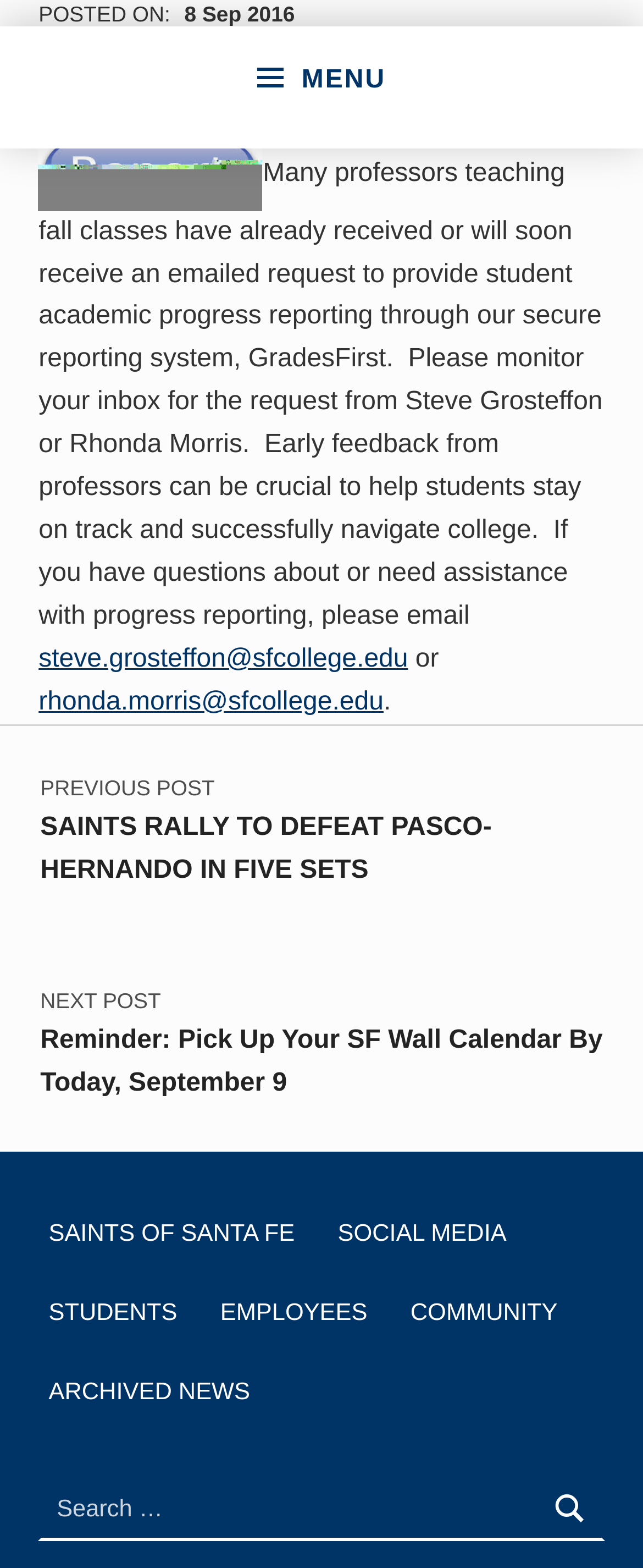Please find the bounding box coordinates for the clickable element needed to perform this instruction: "View previous post".

[0.063, 0.464, 0.937, 0.598]